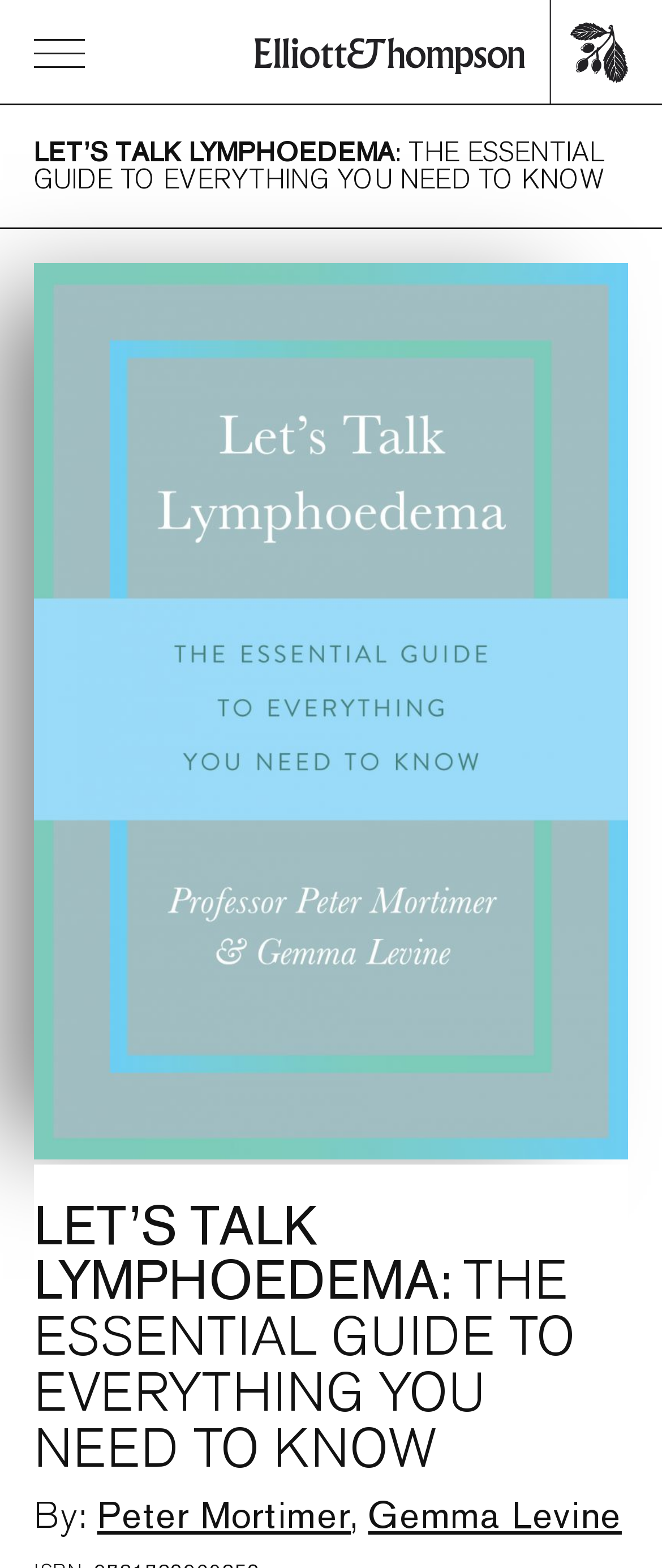Find the bounding box coordinates for the UI element whose description is: "Peter Mortimer". The coordinates should be four float numbers between 0 and 1, in the format [left, top, right, bottom].

[0.147, 0.951, 0.53, 0.98]